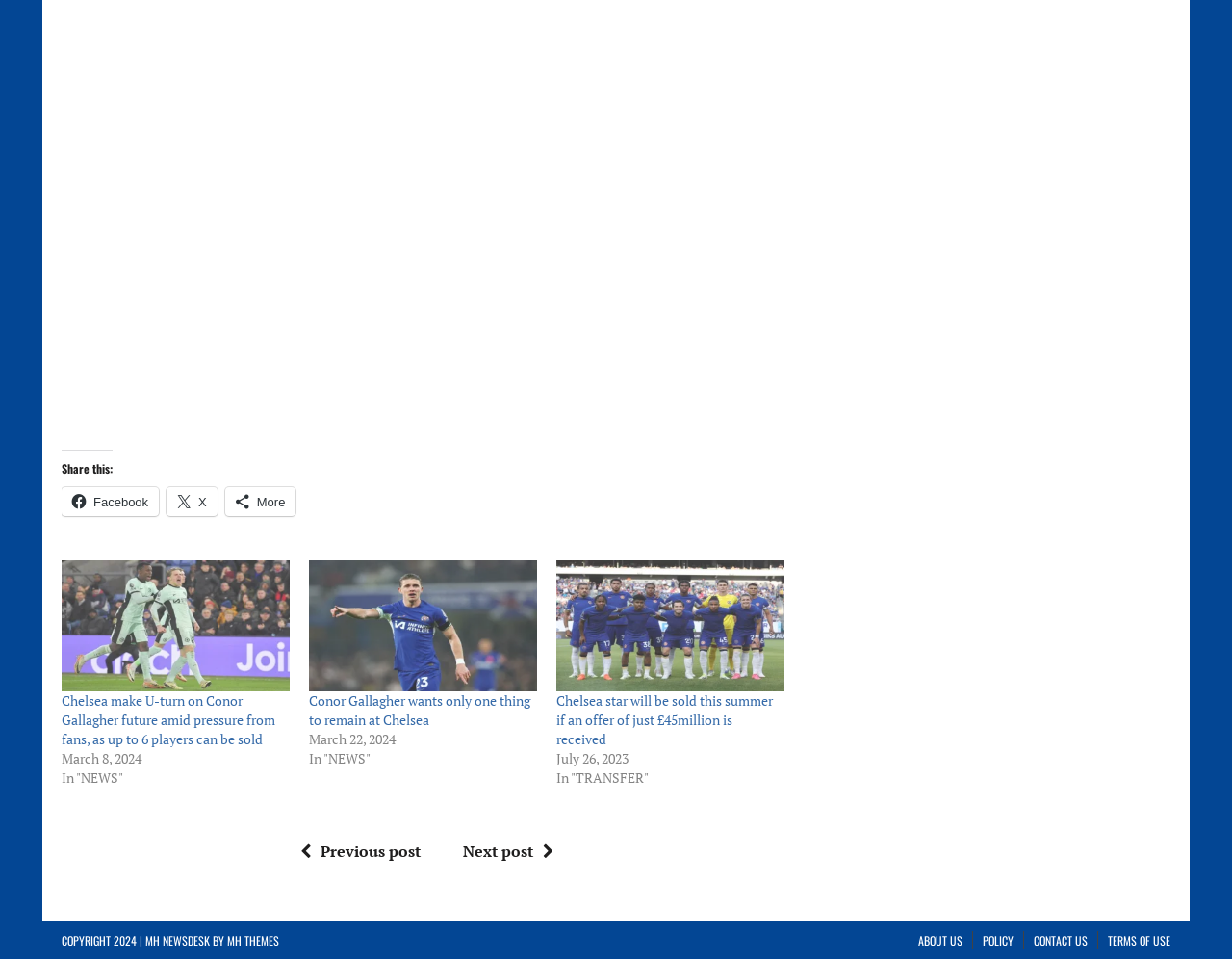Extract the bounding box coordinates of the UI element described: "CONTACT US". Provide the coordinates in the format [left, top, right, bottom] with values ranging from 0 to 1.

[0.839, 0.971, 0.883, 0.99]